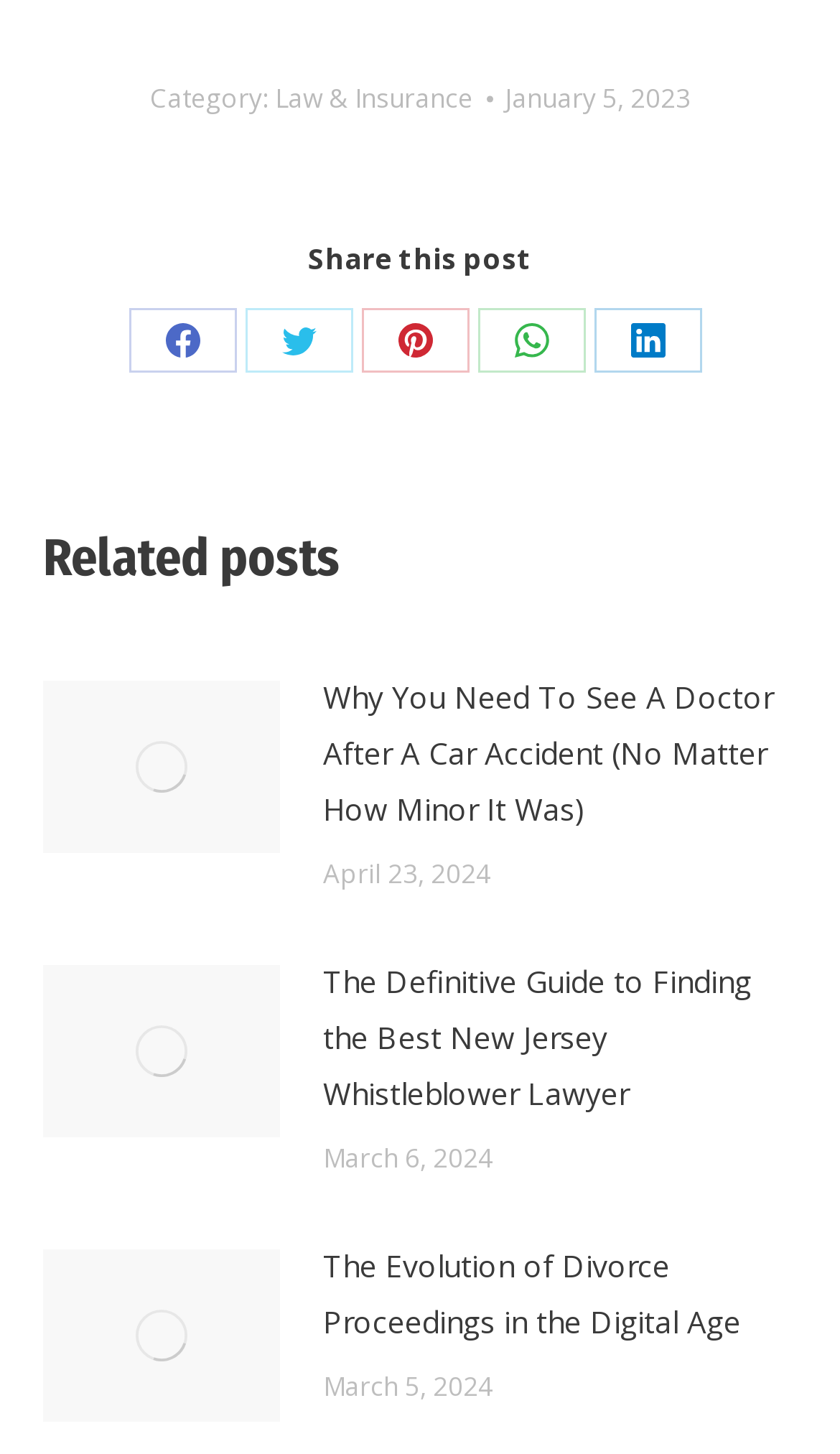Could you determine the bounding box coordinates of the clickable element to complete the instruction: "Share this post on Twitter"? Provide the coordinates as four float numbers between 0 and 1, i.e., [left, top, right, bottom].

[0.292, 0.212, 0.421, 0.256]